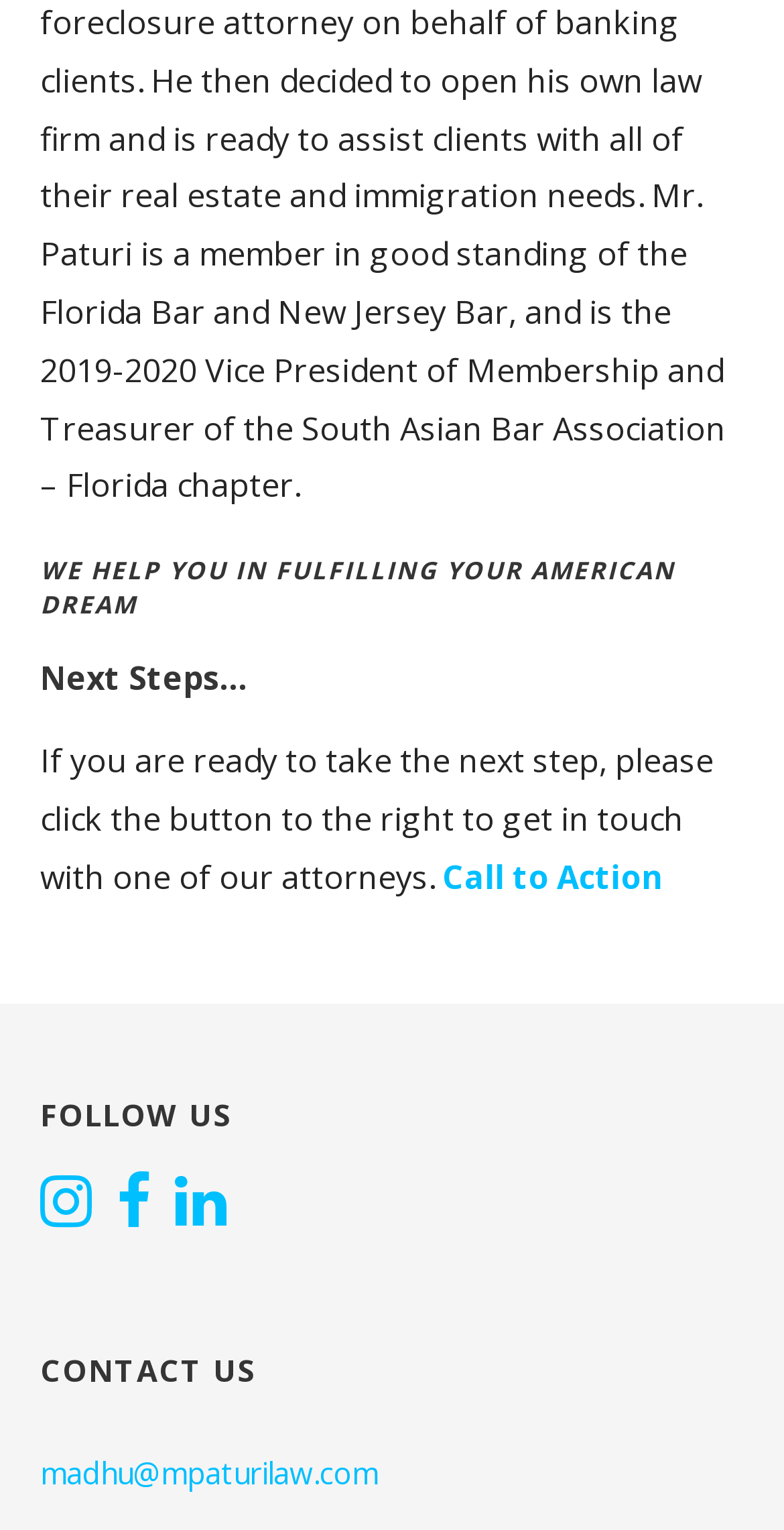How many social media links are available? Based on the image, give a response in one word or a short phrase.

3